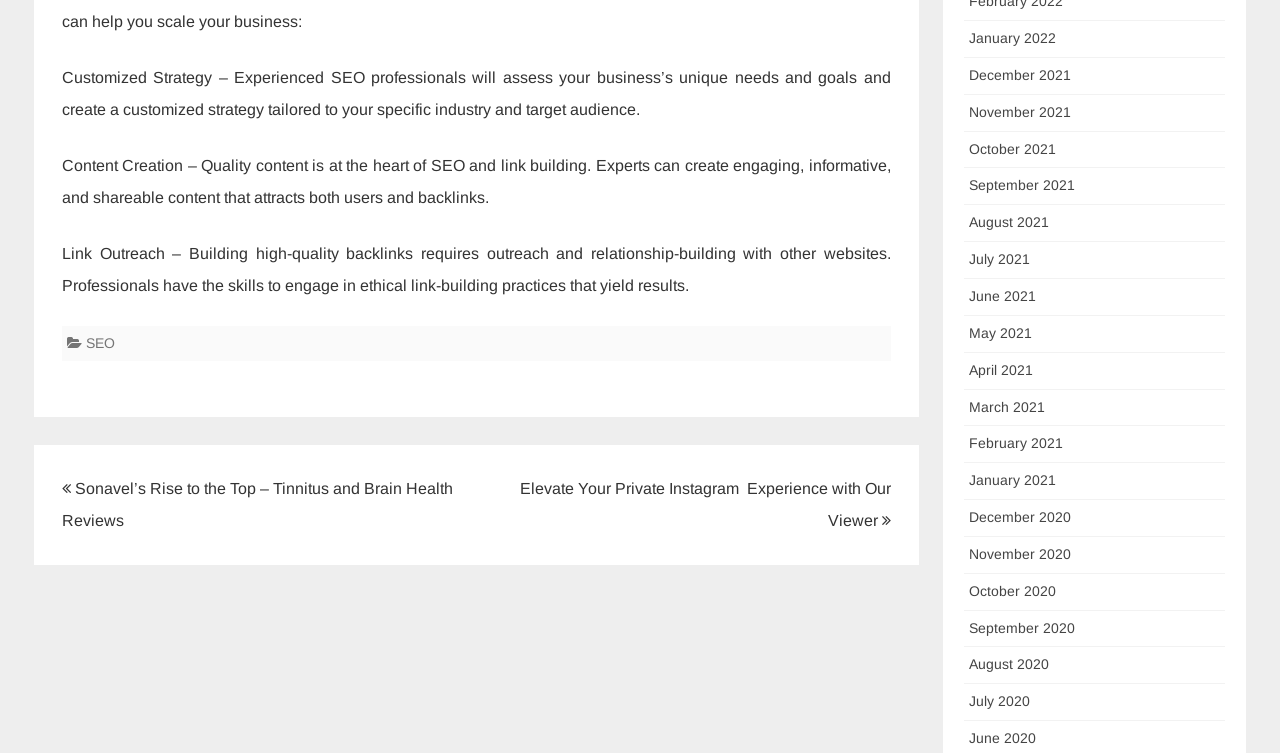Using the description: "SEO", identify the bounding box of the corresponding UI element in the screenshot.

[0.067, 0.445, 0.09, 0.466]